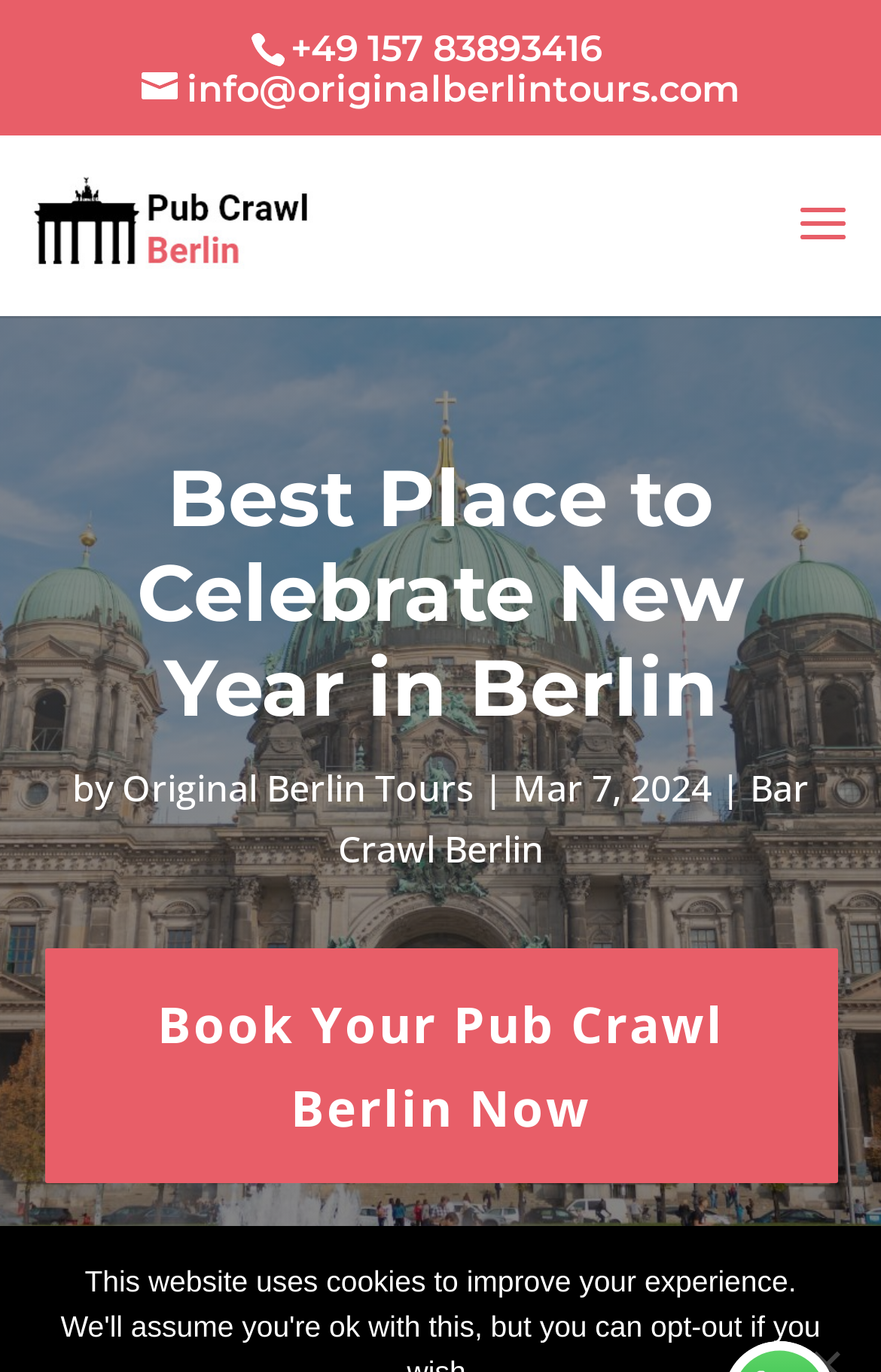Using details from the image, please answer the following question comprehensively:
What is the call-to-action on the webpage?

I found the call-to-action by looking at the link element with the bounding box coordinates [0.05, 0.692, 0.95, 0.863], which contains the text 'Book Your Pub Crawl Berlin Now'.